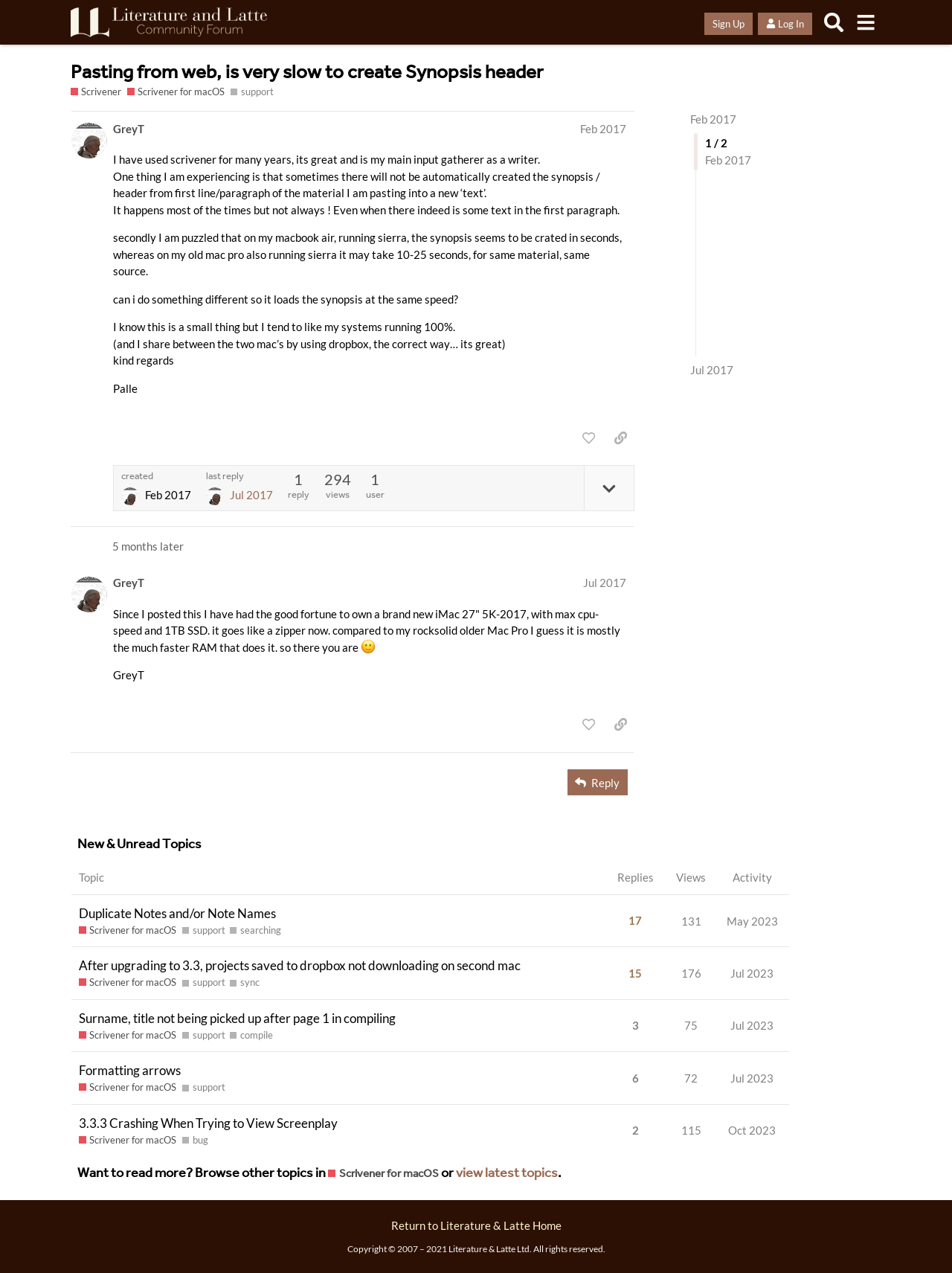Find the bounding box coordinates corresponding to the UI element with the description: "Duplicate Notes and/or Note Names". The coordinates should be formatted as [left, top, right, bottom], with values as floats between 0 and 1.

[0.083, 0.703, 0.29, 0.732]